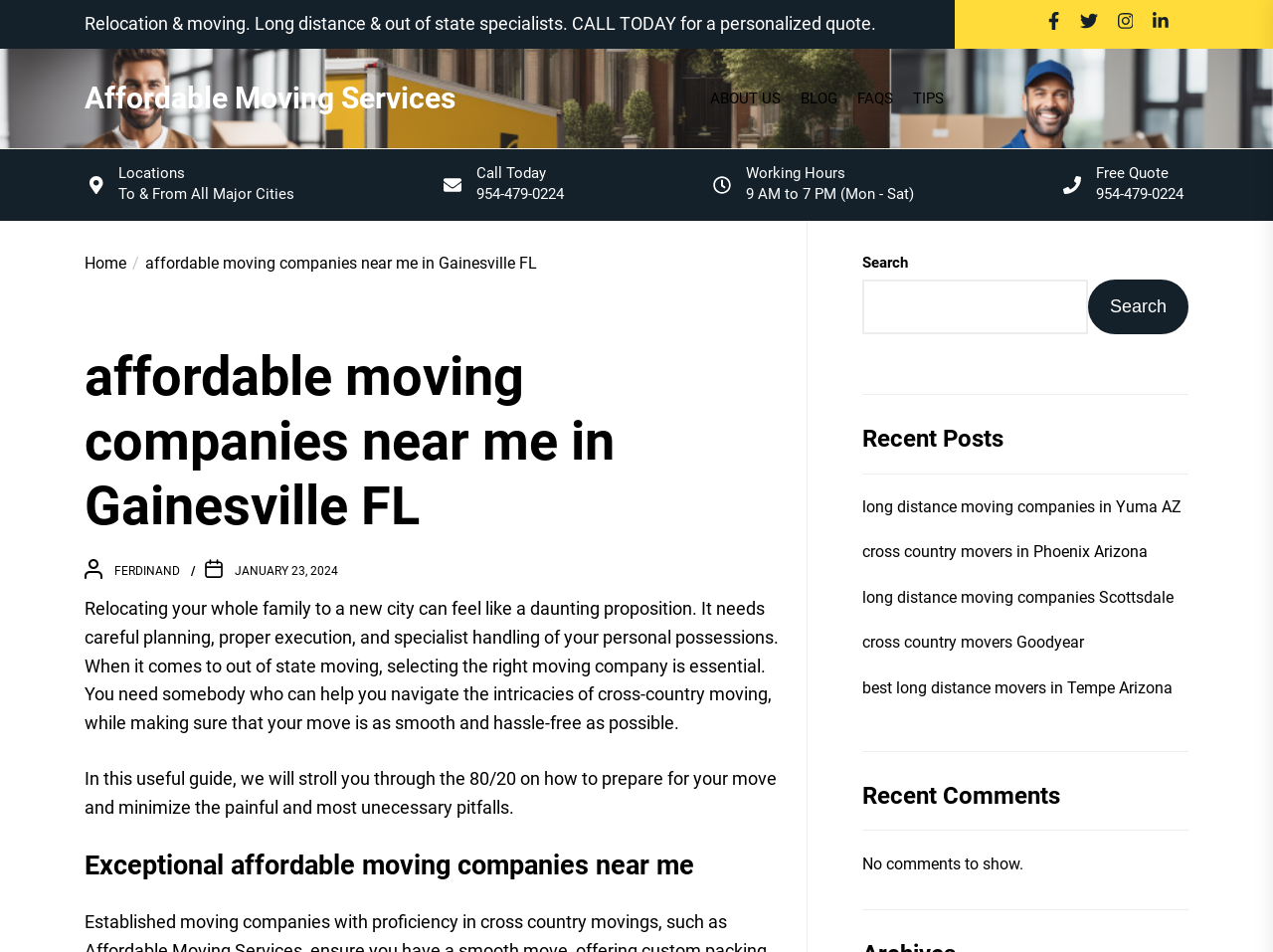What are the working hours of the company?
Please answer the question with a single word or phrase, referencing the image.

9 AM to 7 PM (Mon - Sat)